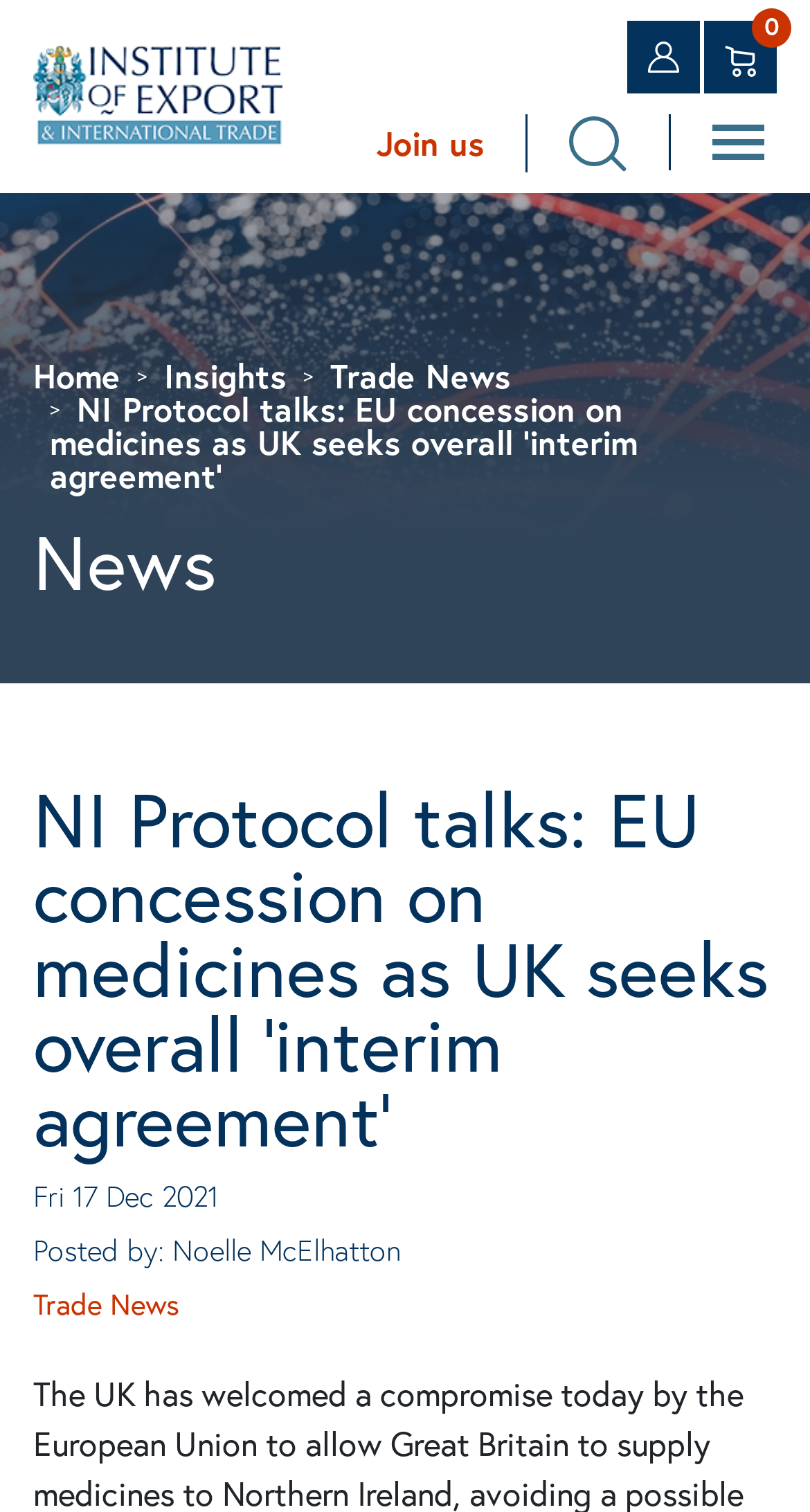What is the category of the article?
Look at the image and provide a short answer using one word or a phrase.

Trade News